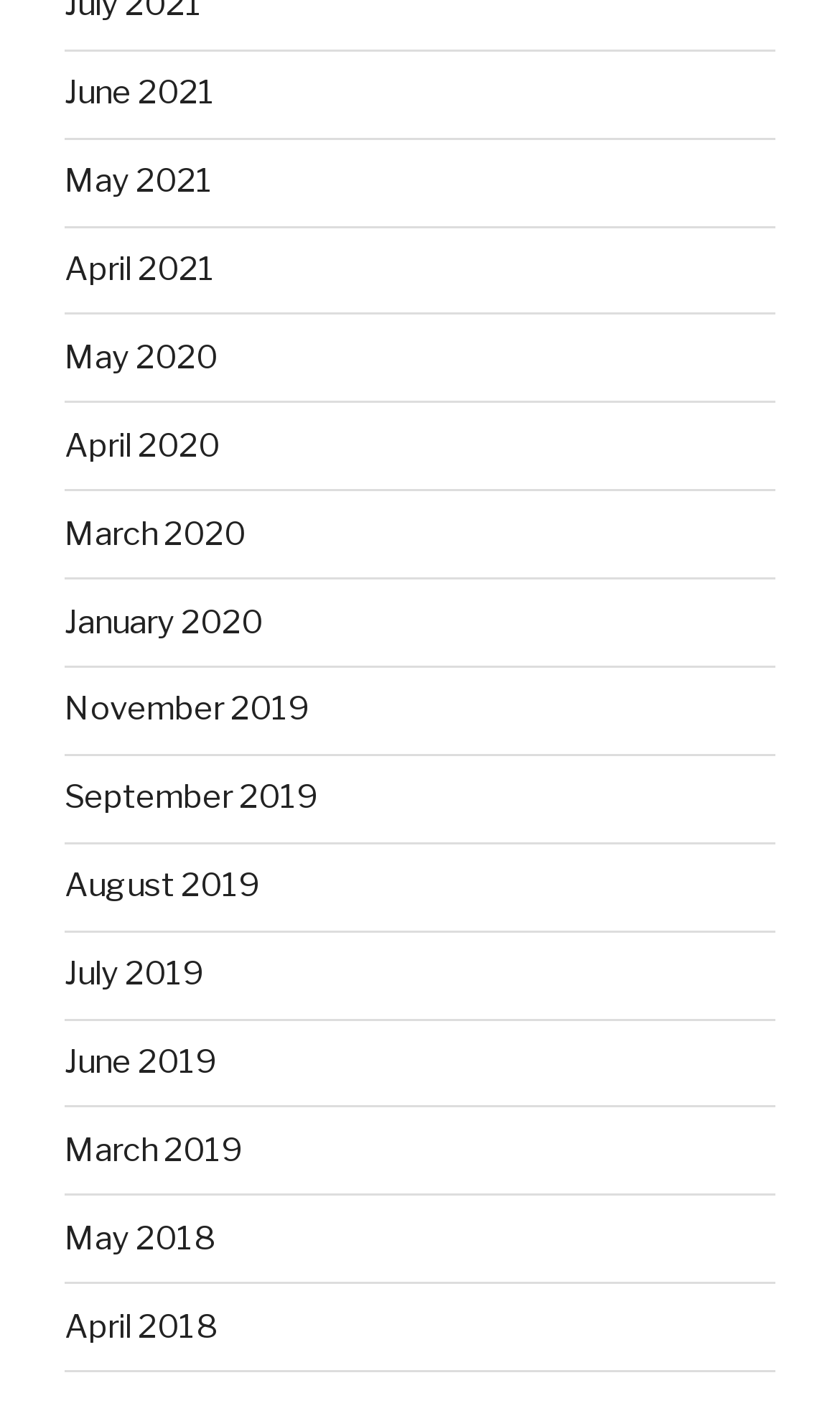Identify the bounding box coordinates of the section that should be clicked to achieve the task described: "go to 'Lizbeth Wildwood'".

None